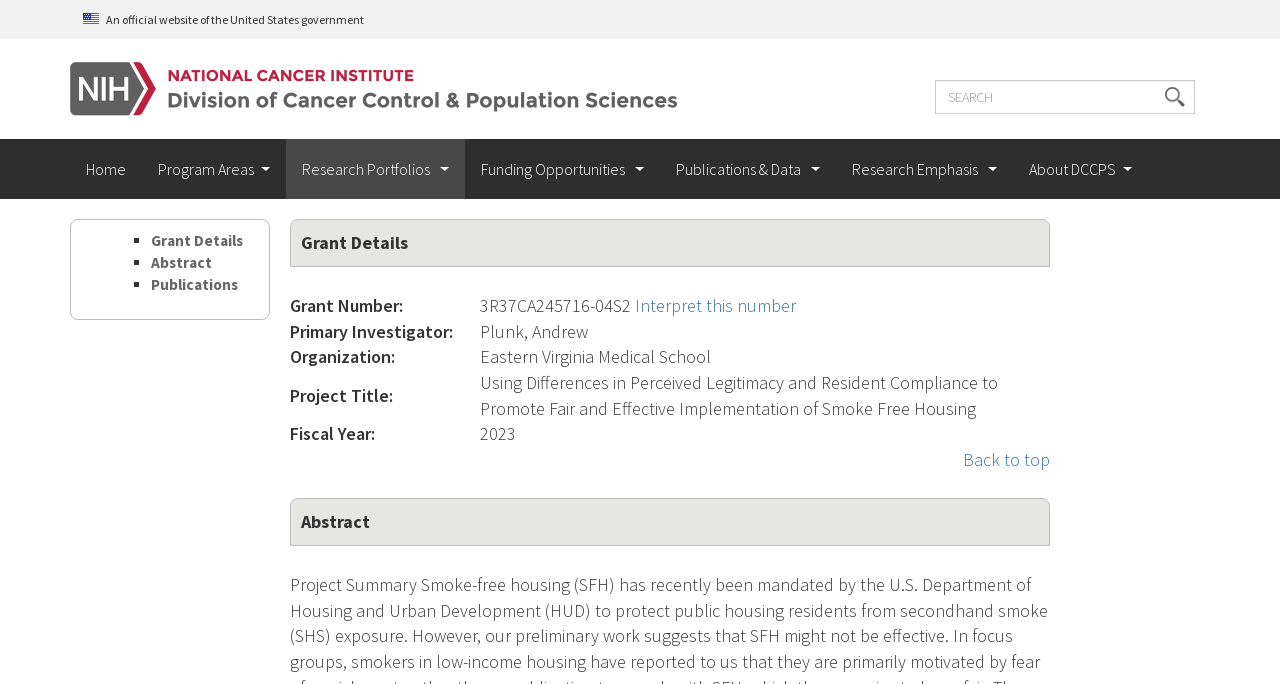Identify the bounding box coordinates of the element to click to follow this instruction: 'Go to the home page'. Ensure the coordinates are four float values between 0 and 1, provided as [left, top, right, bottom].

[0.055, 0.204, 0.111, 0.292]